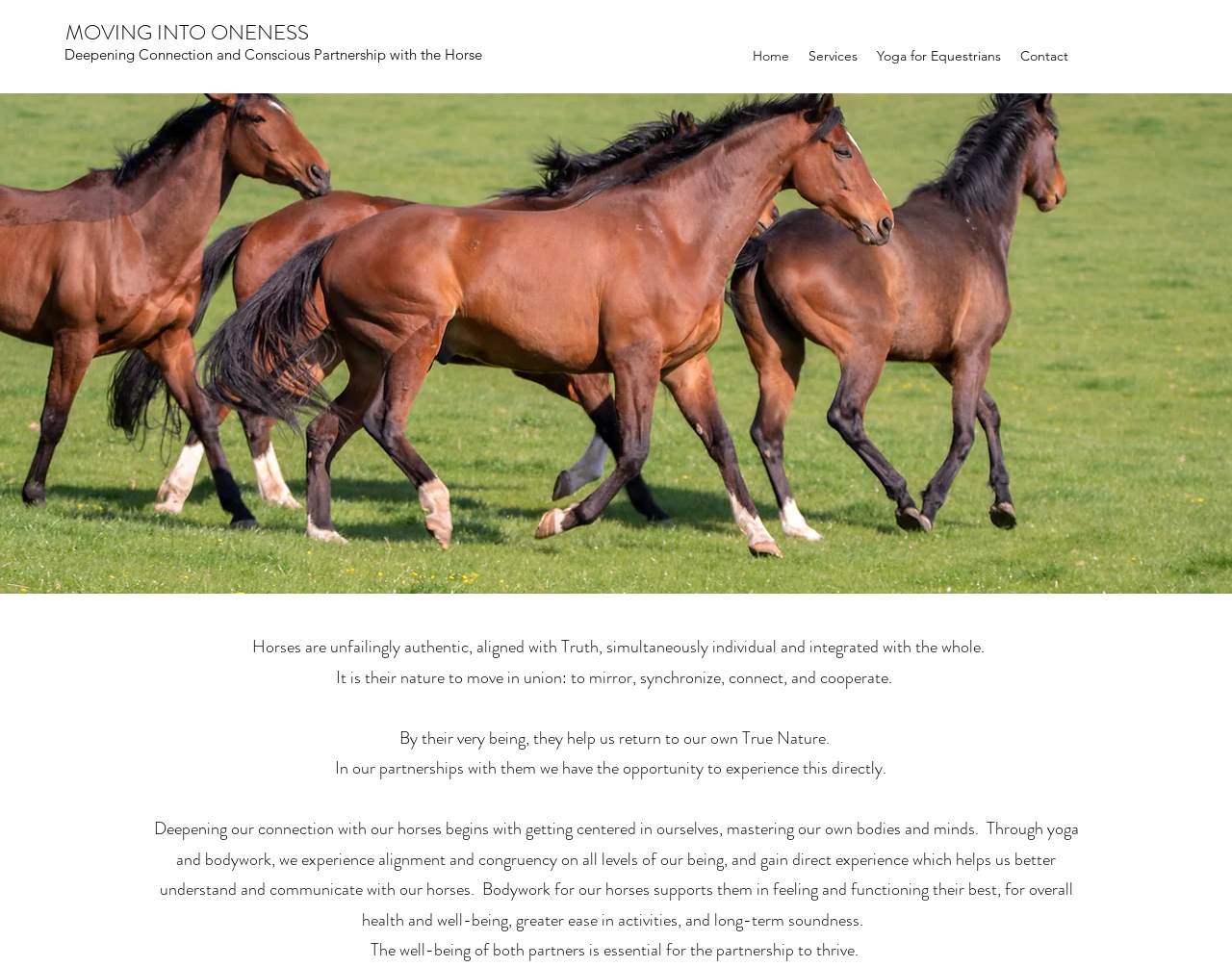Answer the following inquiry with a single word or phrase:
What is the theme of the image on the webpage?

Horses